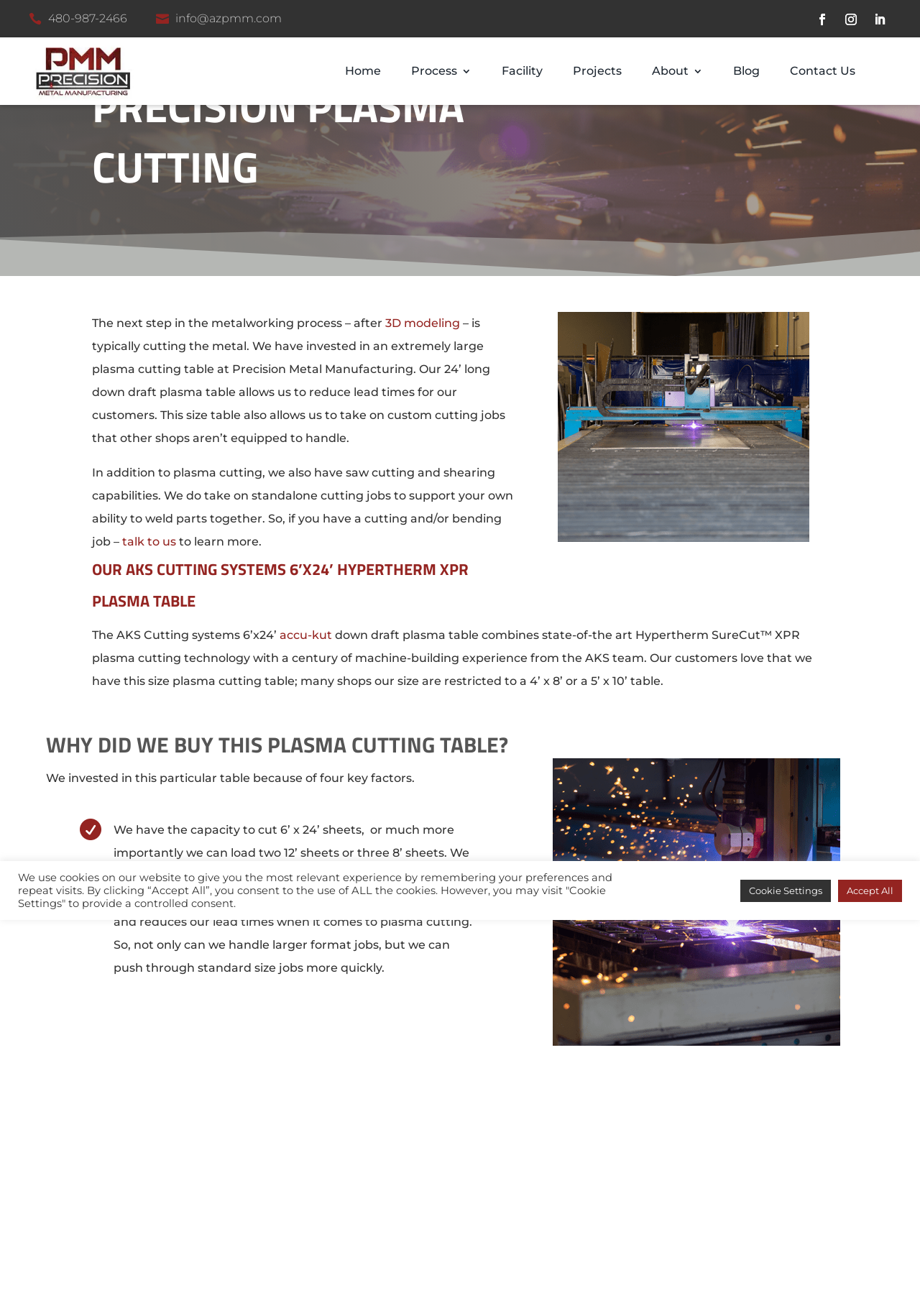Determine the bounding box coordinates of the UI element described below. Use the format (top-left x, top-left y, bottom-right x, bottom-right y) with floating point numbers between 0 and 1: talk to us

[0.133, 0.477, 0.191, 0.488]